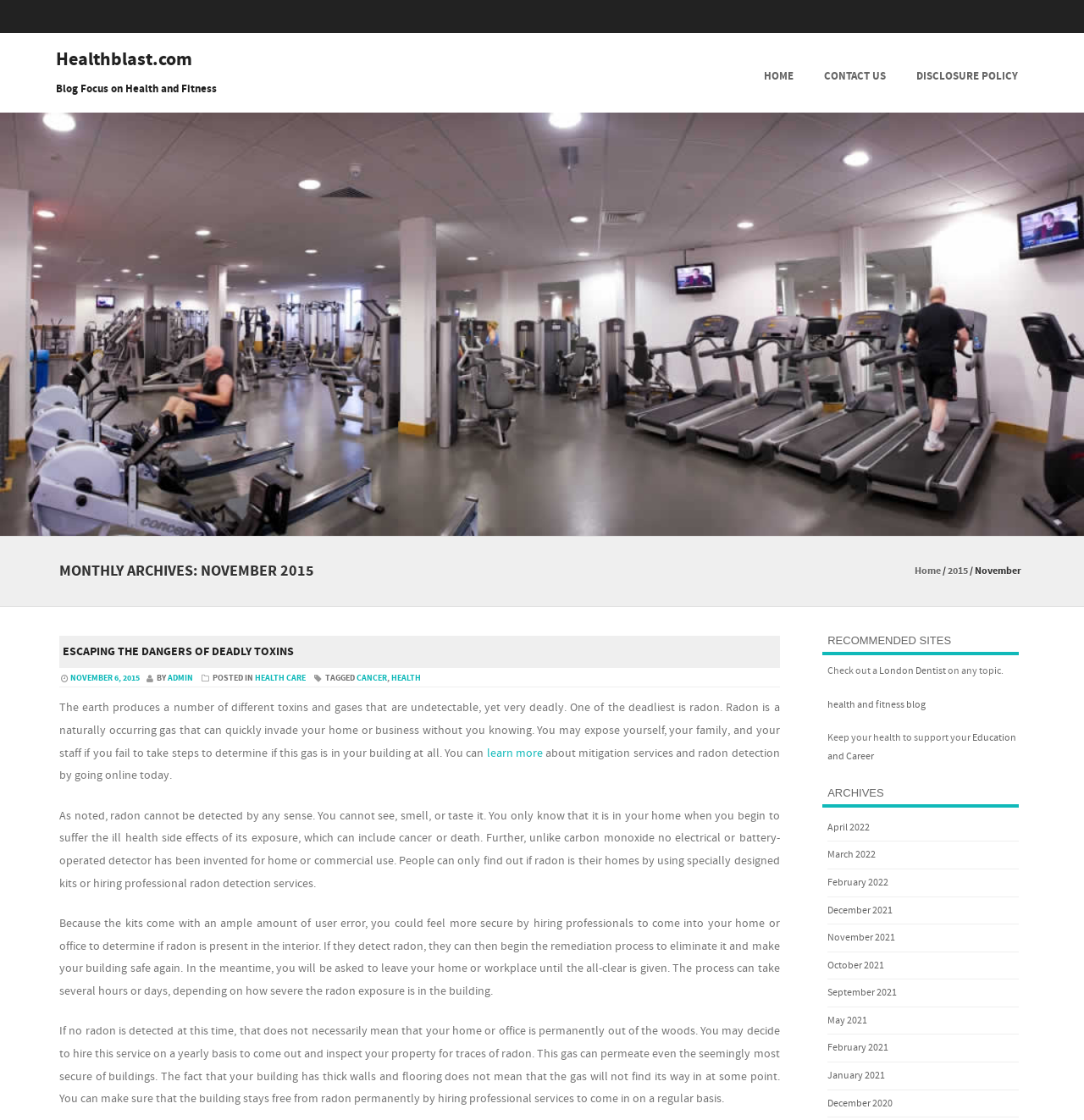Pinpoint the bounding box coordinates for the area that should be clicked to perform the following instruction: "Learn more about mitigation services and radon detection".

[0.449, 0.666, 0.501, 0.679]